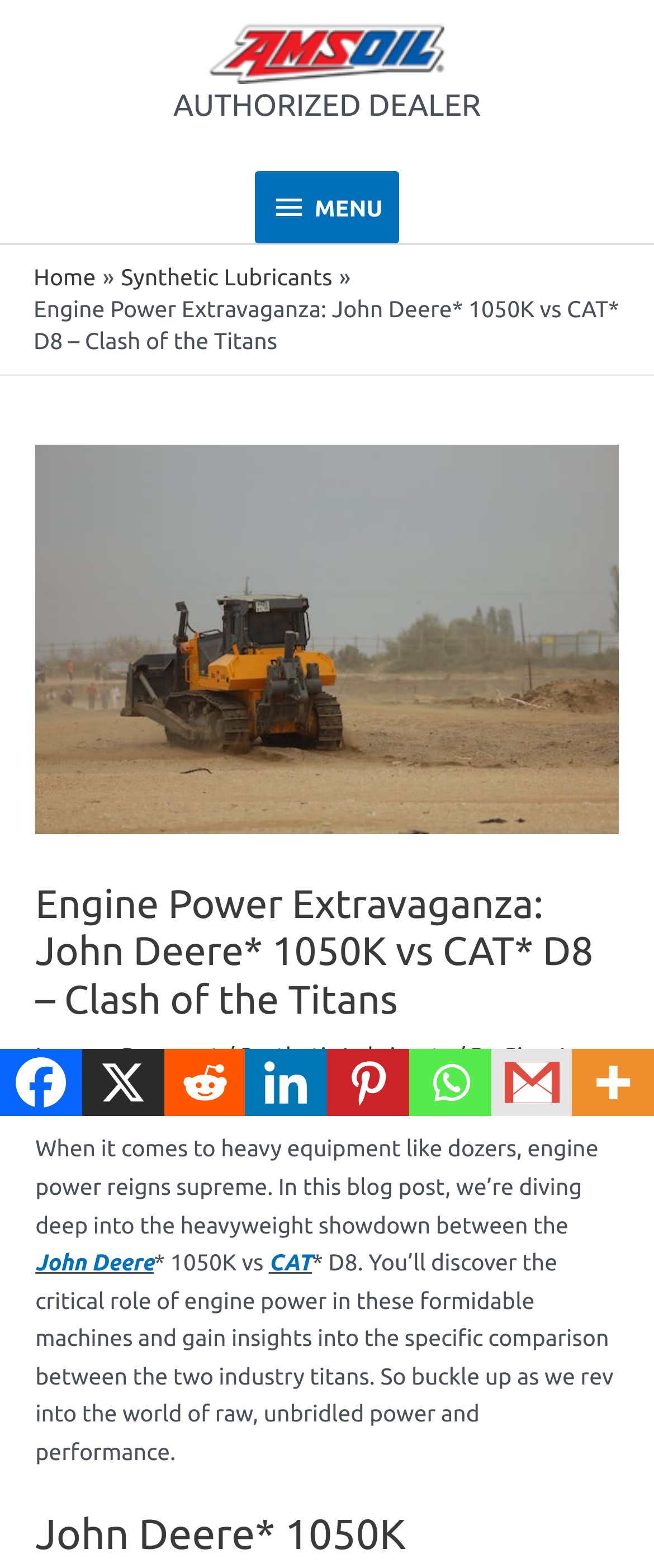Please determine the bounding box coordinates of the area that needs to be clicked to complete this task: 'Expand the MENU button'. The coordinates must be four float numbers between 0 and 1, formatted as [left, top, right, bottom].

[0.389, 0.109, 0.611, 0.155]